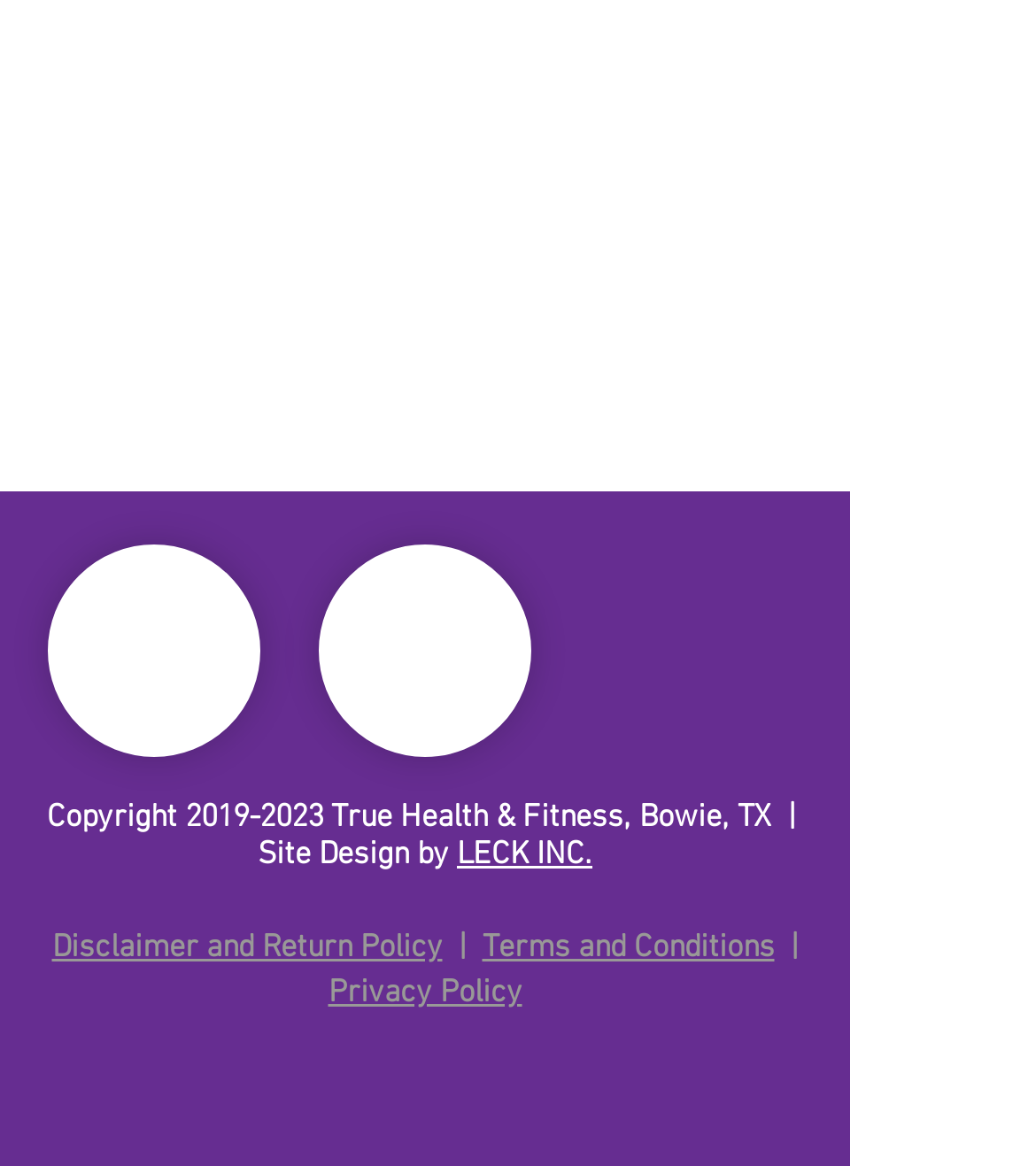Observe the image and answer the following question in detail: How many policy links are there?

I counted the number of policy links by looking at the links 'Disclaimer and Return Policy', 'Terms and Conditions', and 'Privacy Policy', which are all related to website policies.